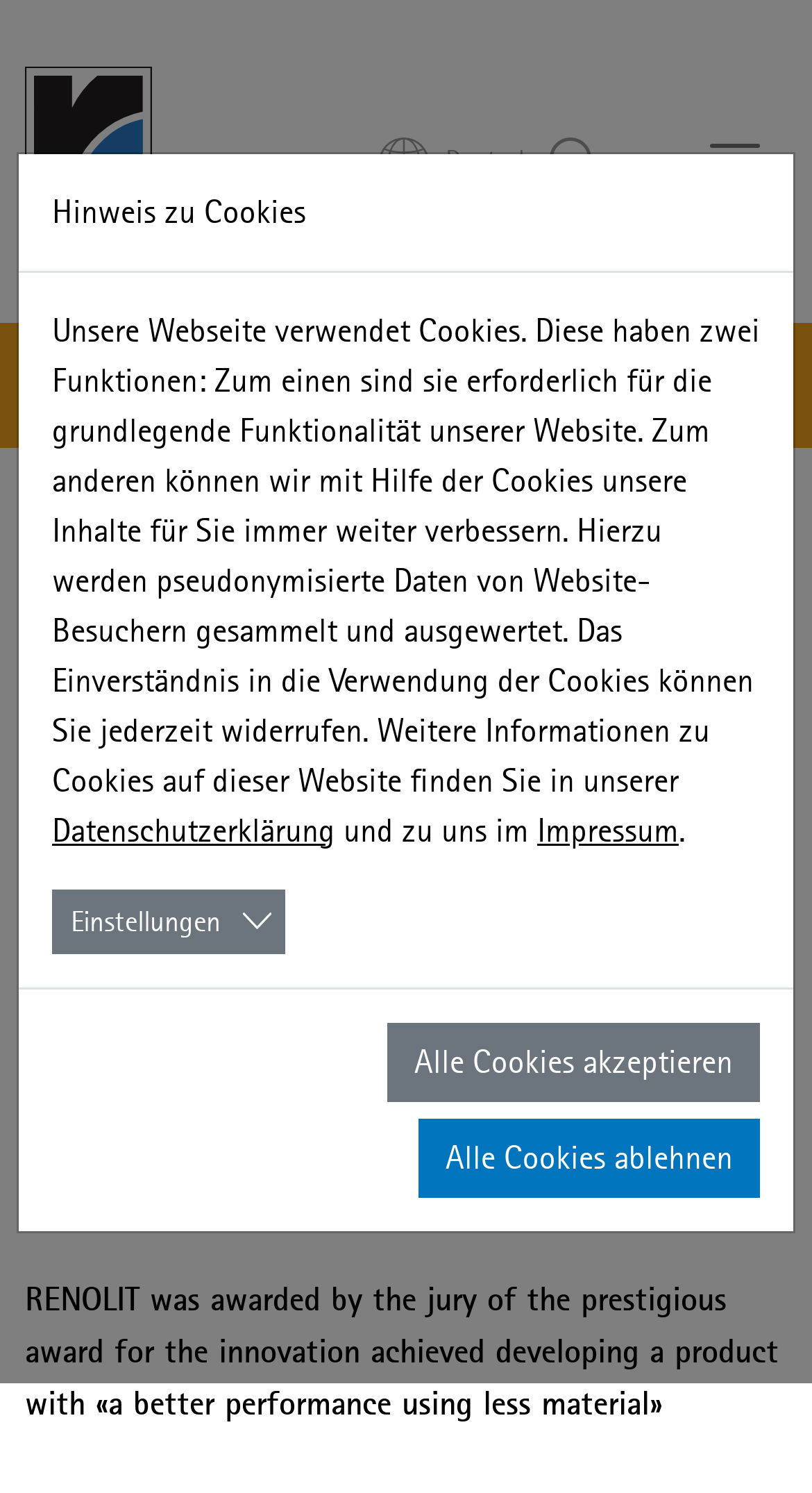Please specify the bounding box coordinates of the region to click in order to perform the following instruction: "Go to the Press release 15 07 2021 page".

[0.085, 0.414, 0.477, 0.441]